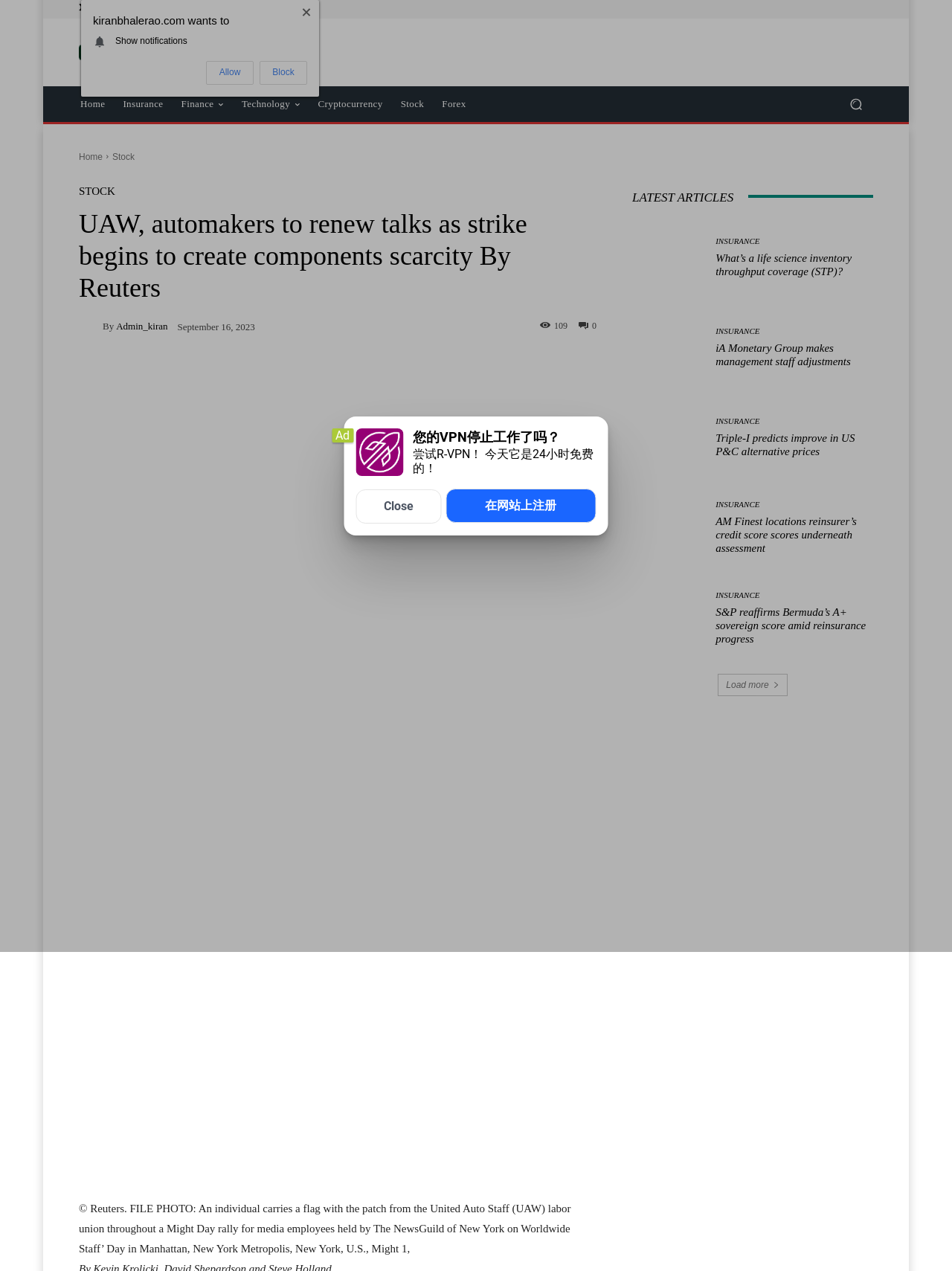How many articles are listed under 'LATEST ARTICLES'?
Refer to the image and provide a one-word or short phrase answer.

5